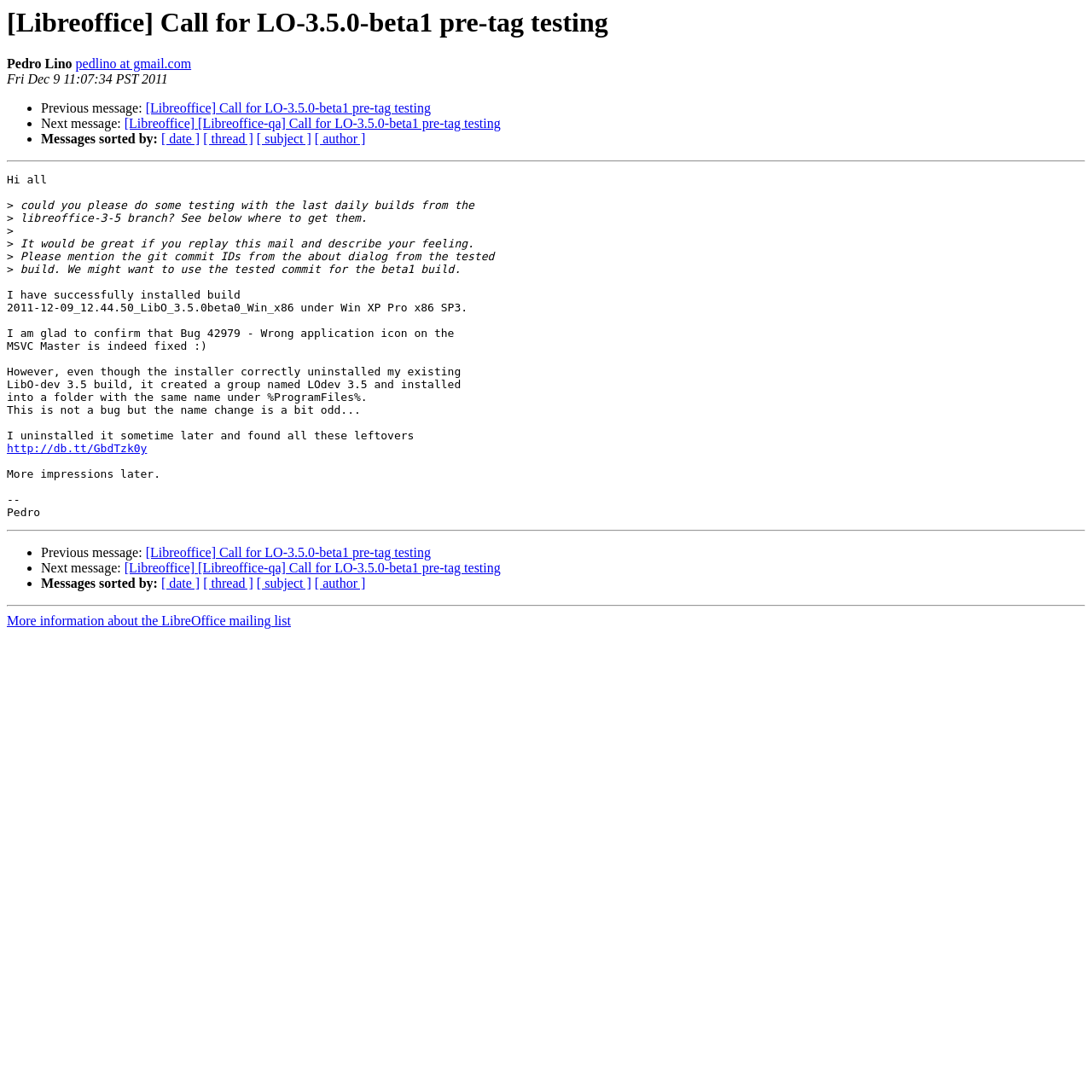Please identify and generate the text content of the webpage's main heading.

[Libreoffice] Call for LO-3.5.0-beta1 pre-tag testing